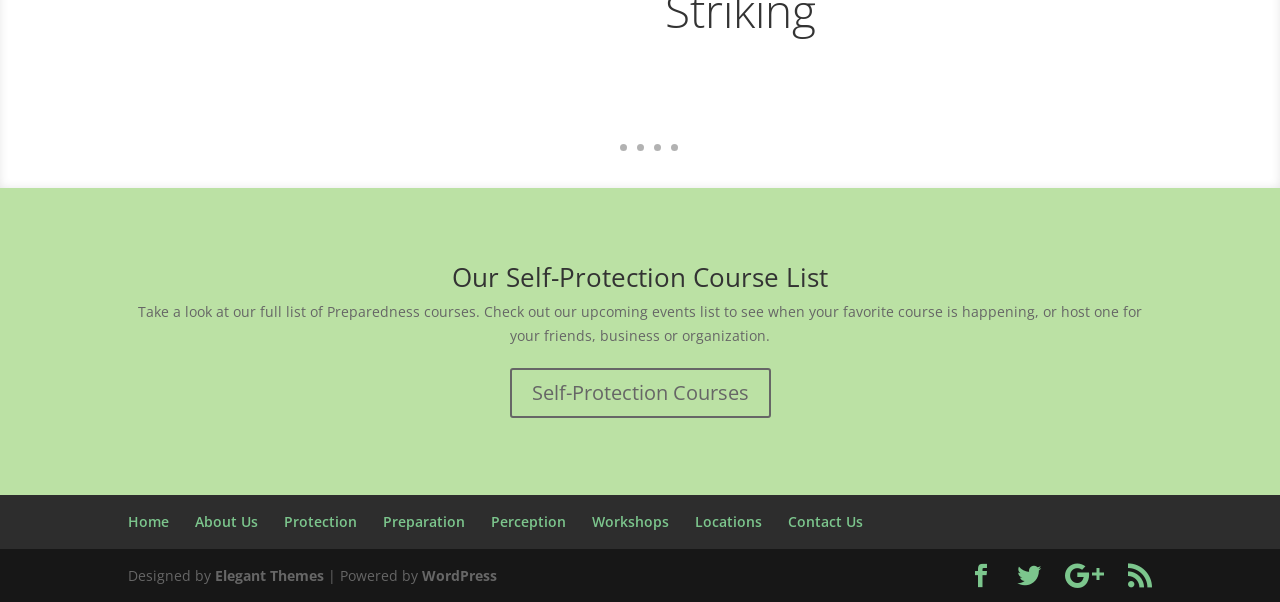Pinpoint the bounding box coordinates of the clickable area necessary to execute the following instruction: "Send an email to andrea@halotherapies.com". The coordinates should be given as four float numbers between 0 and 1, namely [left, top, right, bottom].

None